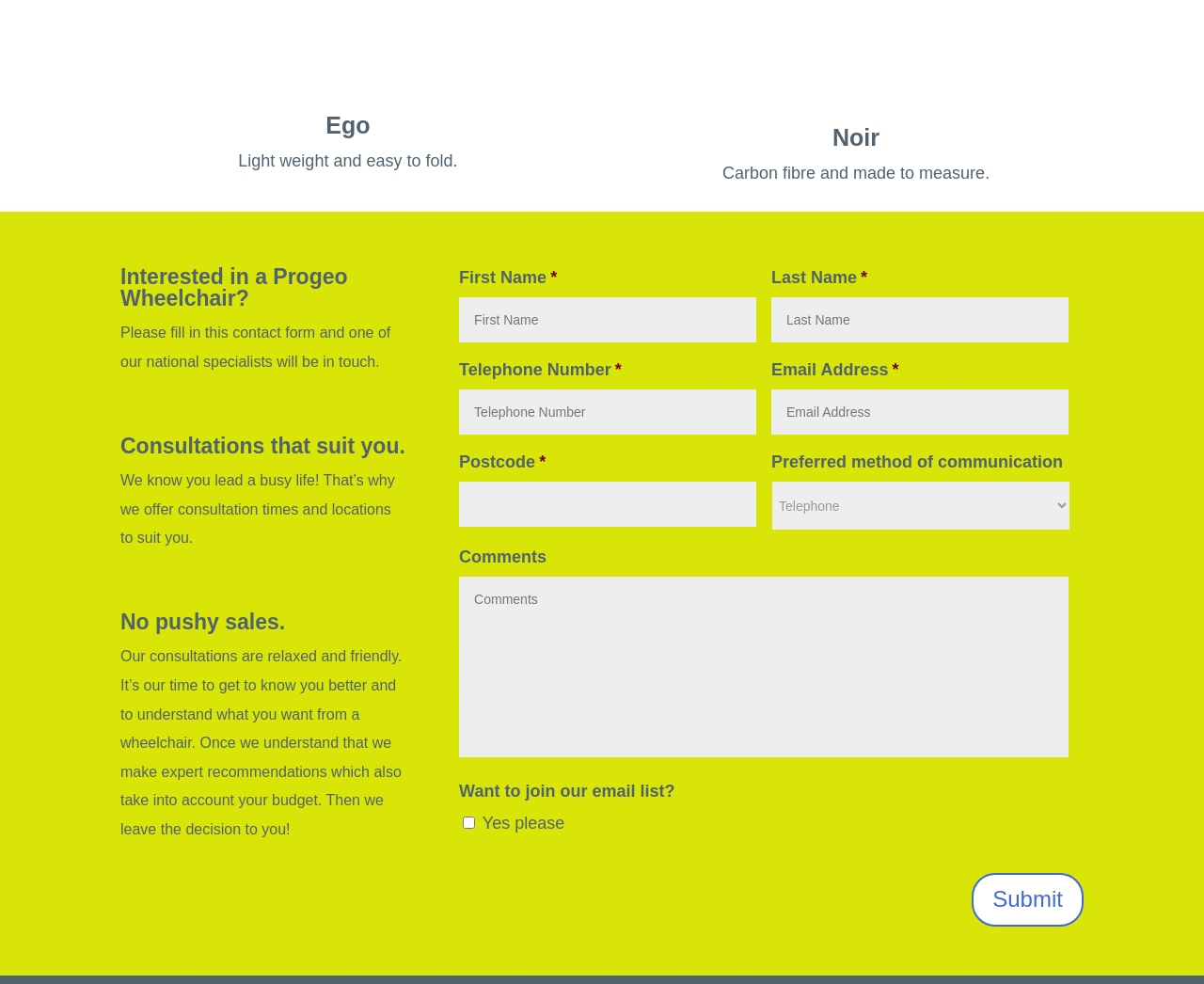Identify the bounding box coordinates for the element you need to click to achieve the following task: "Click the 'Submit' button". Provide the bounding box coordinates as four float numbers between 0 and 1, in the form [left, top, right, bottom].

[0.807, 0.887, 0.9, 0.942]